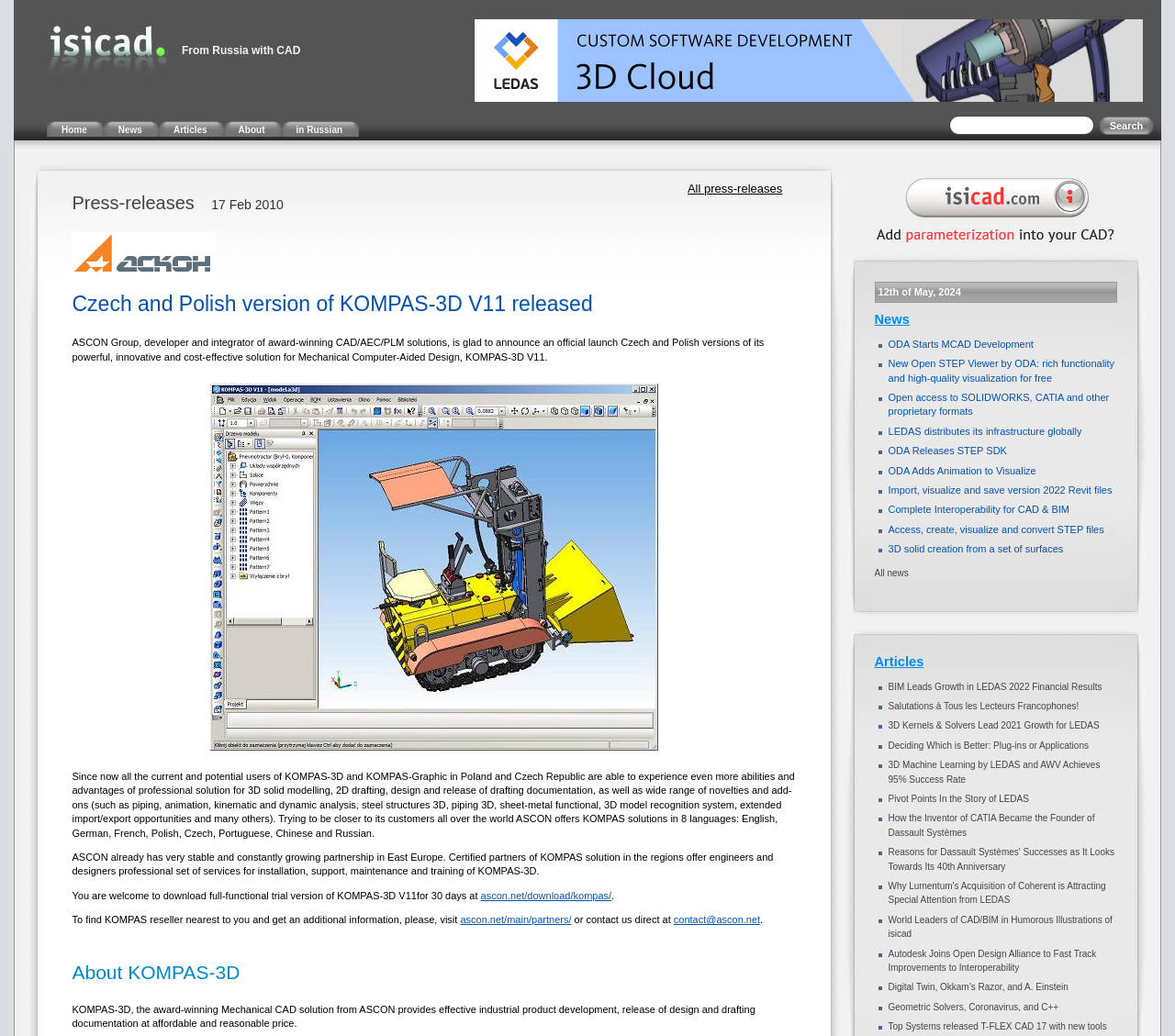Specify the bounding box coordinates of the element's area that should be clicked to execute the given instruction: "Click the 'Search' button". The coordinates should be four float numbers between 0 and 1, i.e., [left, top, right, bottom].

[0.935, 0.112, 0.982, 0.131]